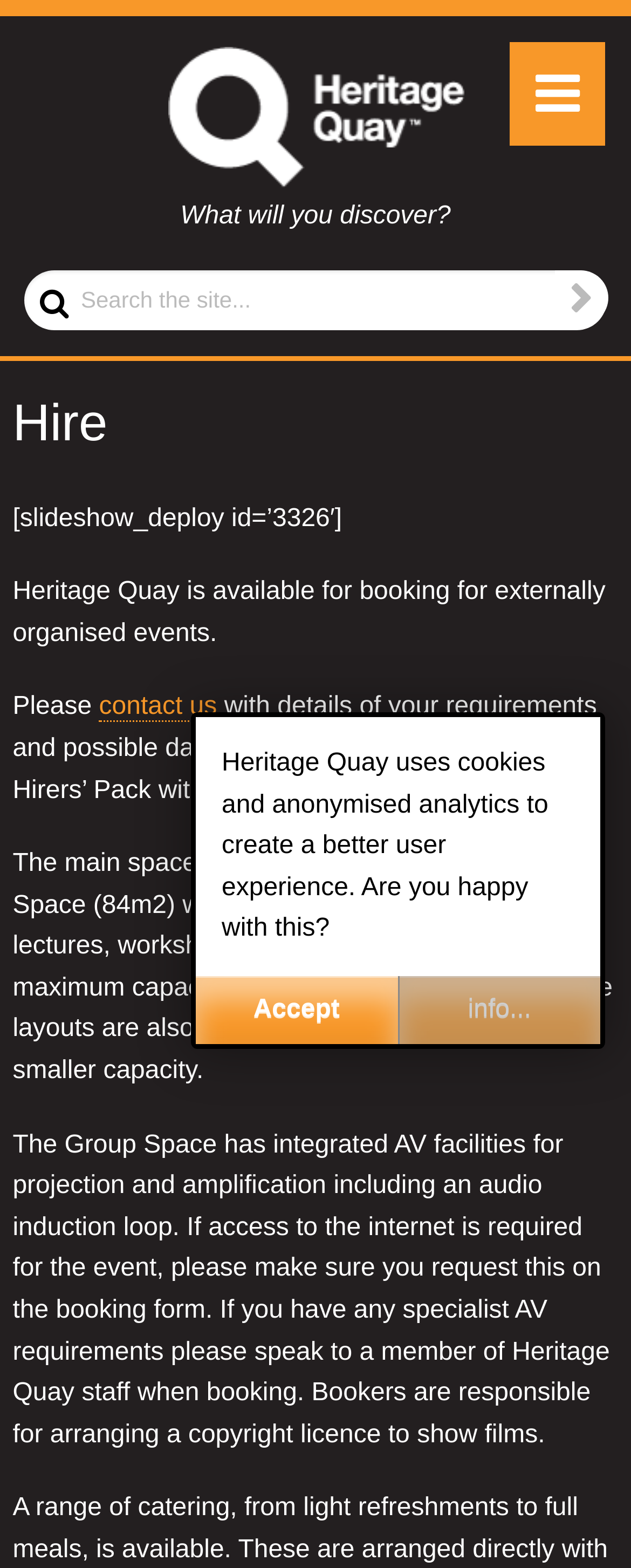Identify the bounding box coordinates of the region that needs to be clicked to carry out this instruction: "Search the site". Provide these coordinates as four float numbers ranging from 0 to 1, i.e., [left, top, right, bottom].

[0.038, 0.172, 0.962, 0.21]